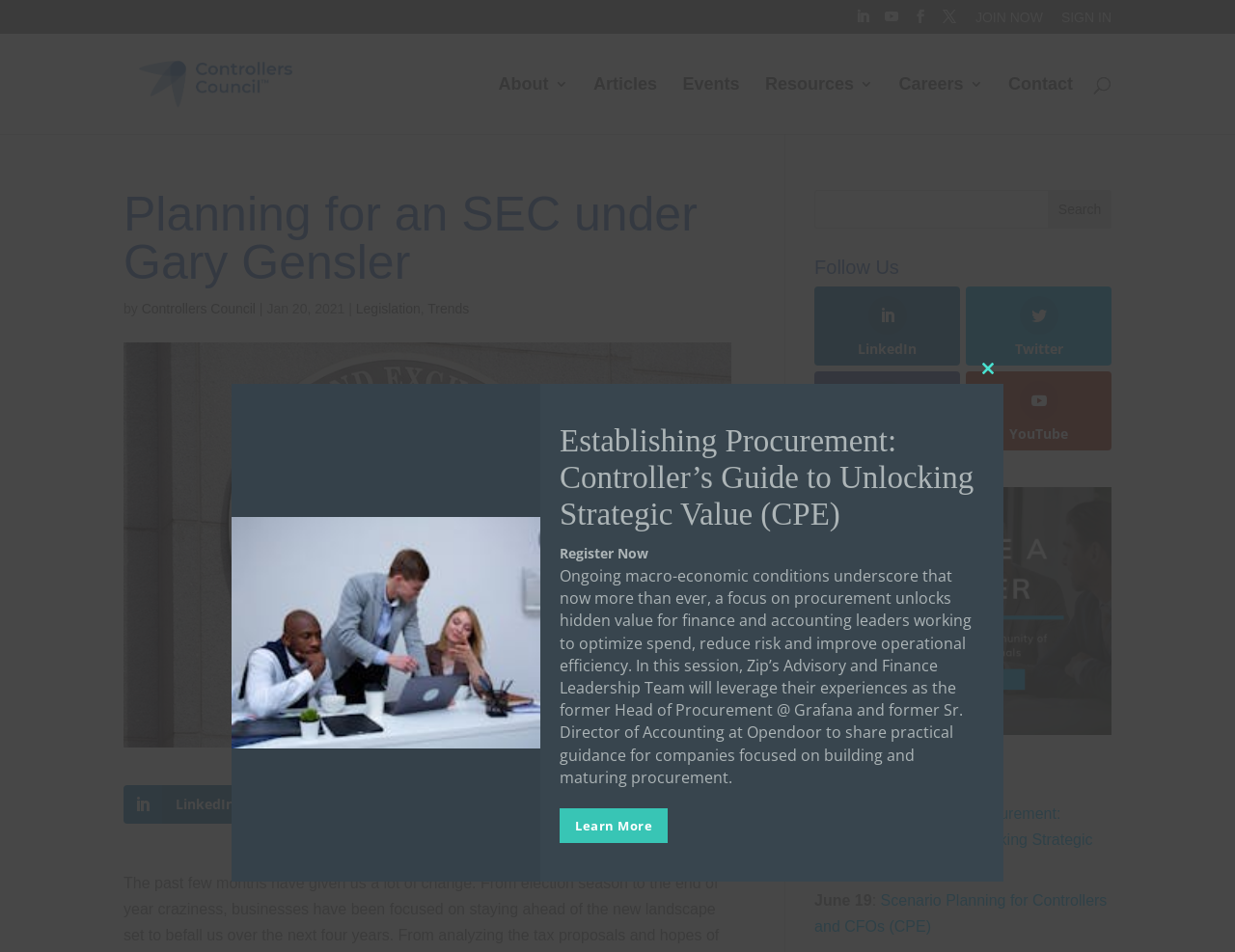Please provide the bounding box coordinates for the element that needs to be clicked to perform the following instruction: "Click on the 'Home' link". The coordinates should be given as four float numbers between 0 and 1, i.e., [left, top, right, bottom].

None